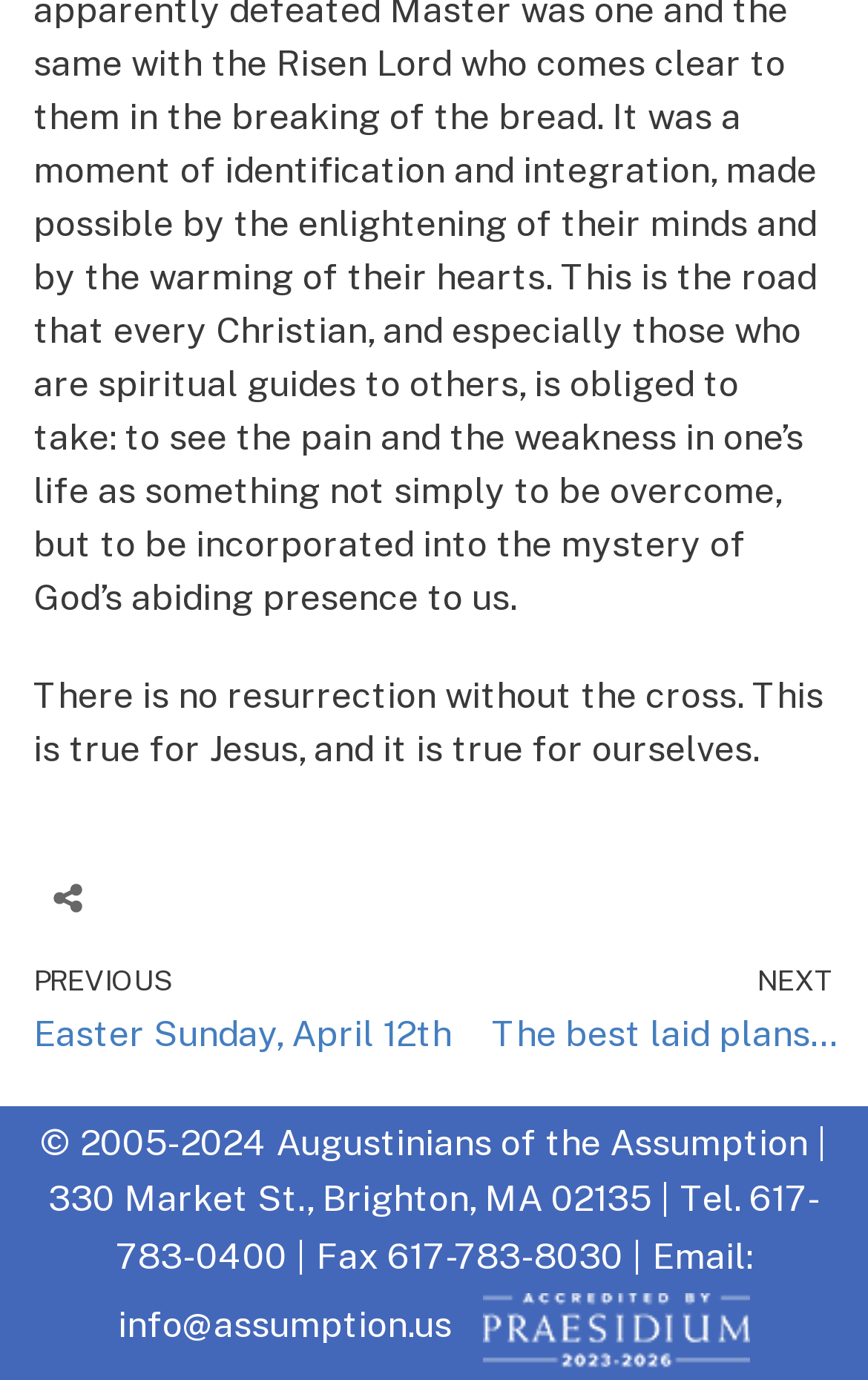Look at the image and answer the question in detail:
What is the copyright year range?

The copyright information at the bottom of the webpage indicates that the content is copyrighted from 2005 to 2024, suggesting that the website has been active for at least 19 years.